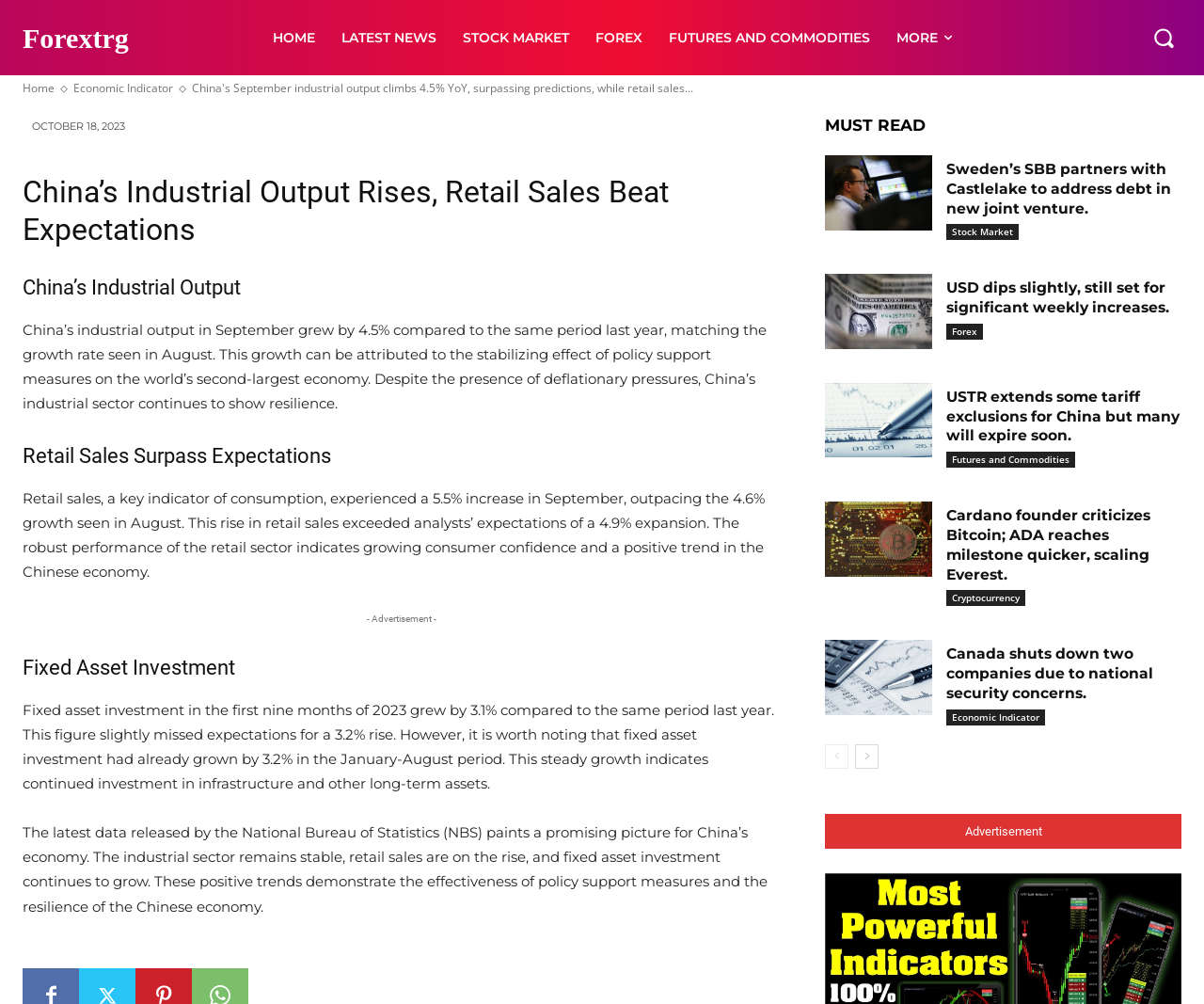Based on what you see in the screenshot, provide a thorough answer to this question: What is the name of the joint venture mentioned in the 'MUST READ' section?

The answer can be found in the link 'Sweden’s SBB partners with Castlelake to address debt in new joint venture.' which is located under the heading 'MUST READ'.